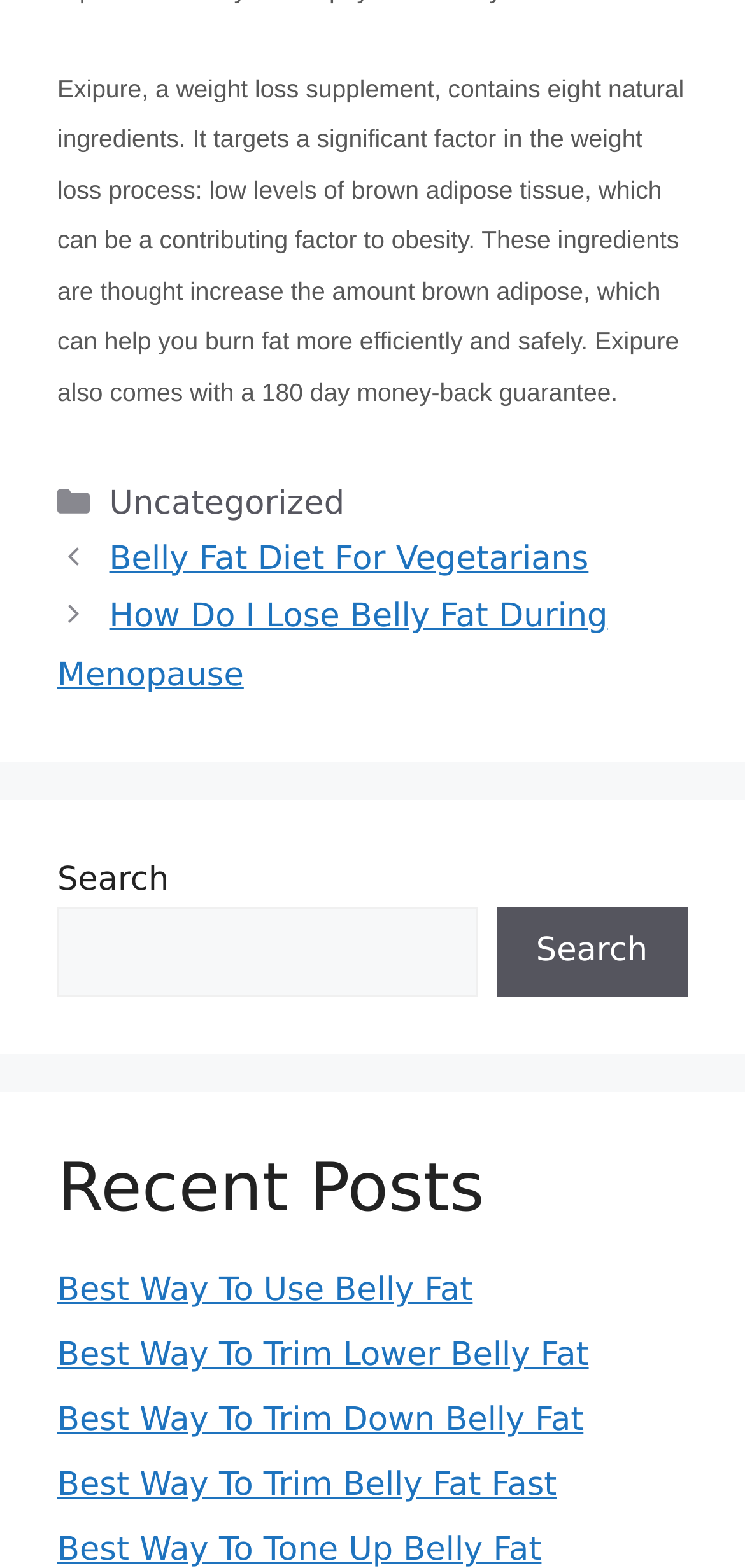How many links are there in the Recent Posts section?
Please provide a single word or phrase as your answer based on the image.

4